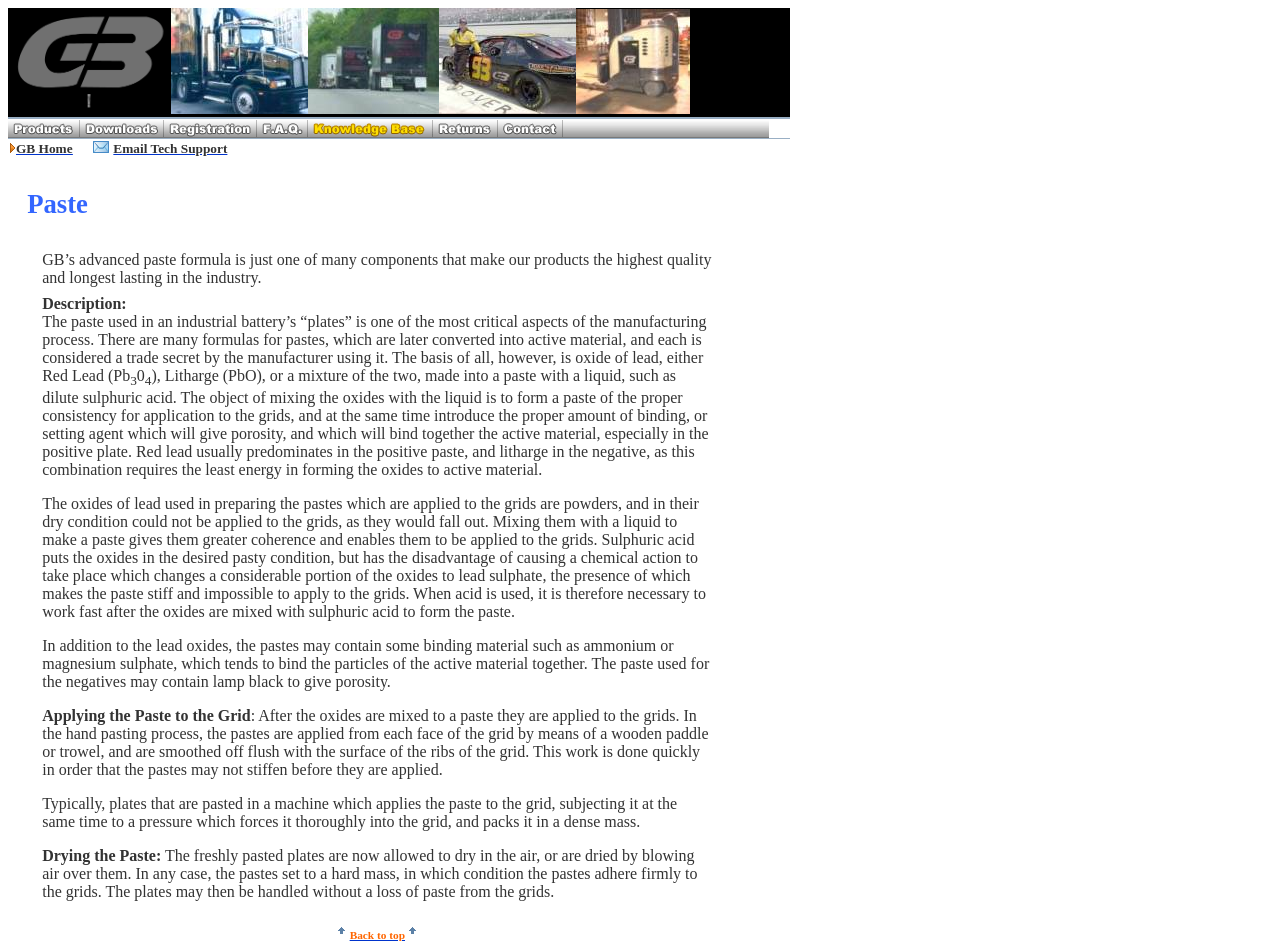Locate the bounding box coordinates for the element described below: "DATA PROTEC­TION". The coordinates must be four float values between 0 and 1, formatted as [left, top, right, bottom].

None